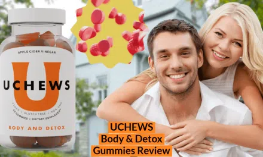Please provide a comprehensive answer to the question below using the information from the image: What is the name of the product displayed?

The bottle prominently displayed to the left is clearly labeled 'UCHEWS BODY & DETOX', which indicates that the product being showcased is UCHEWS Body & Detox Gummies.